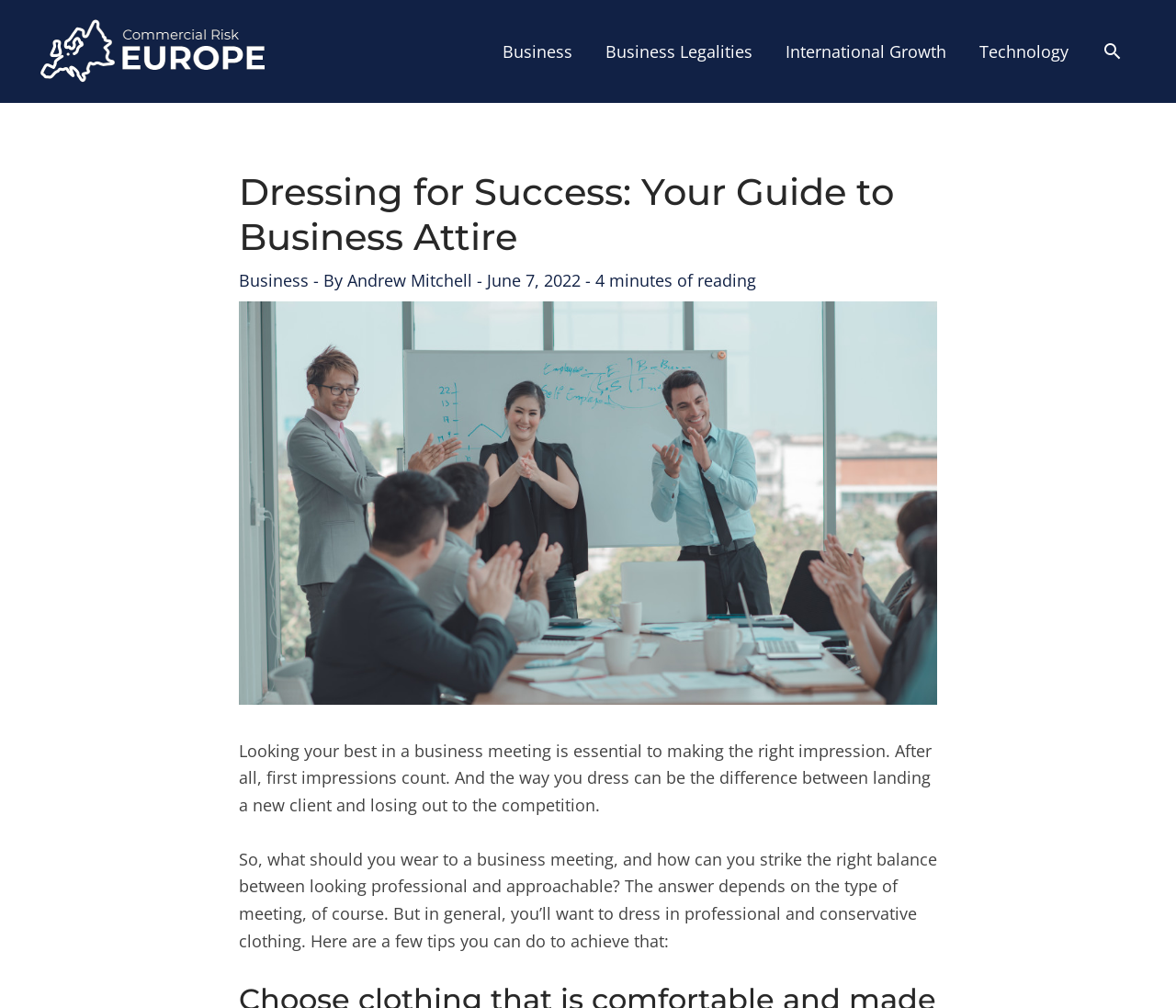Please determine the bounding box coordinates of the element to click on in order to accomplish the following task: "click the logo". Ensure the coordinates are four float numbers ranging from 0 to 1, i.e., [left, top, right, bottom].

[0.031, 0.038, 0.227, 0.06]